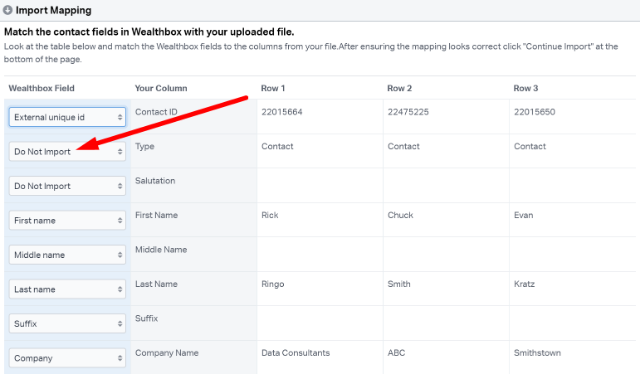Please use the details from the image to answer the following question comprehensively:
What is the purpose of the 'Continue Import' button?

The 'Continue Import' button is located at the bottom of the page, and its purpose is to allow users to proceed with importing the data after ensuring that the mappings are set correctly.